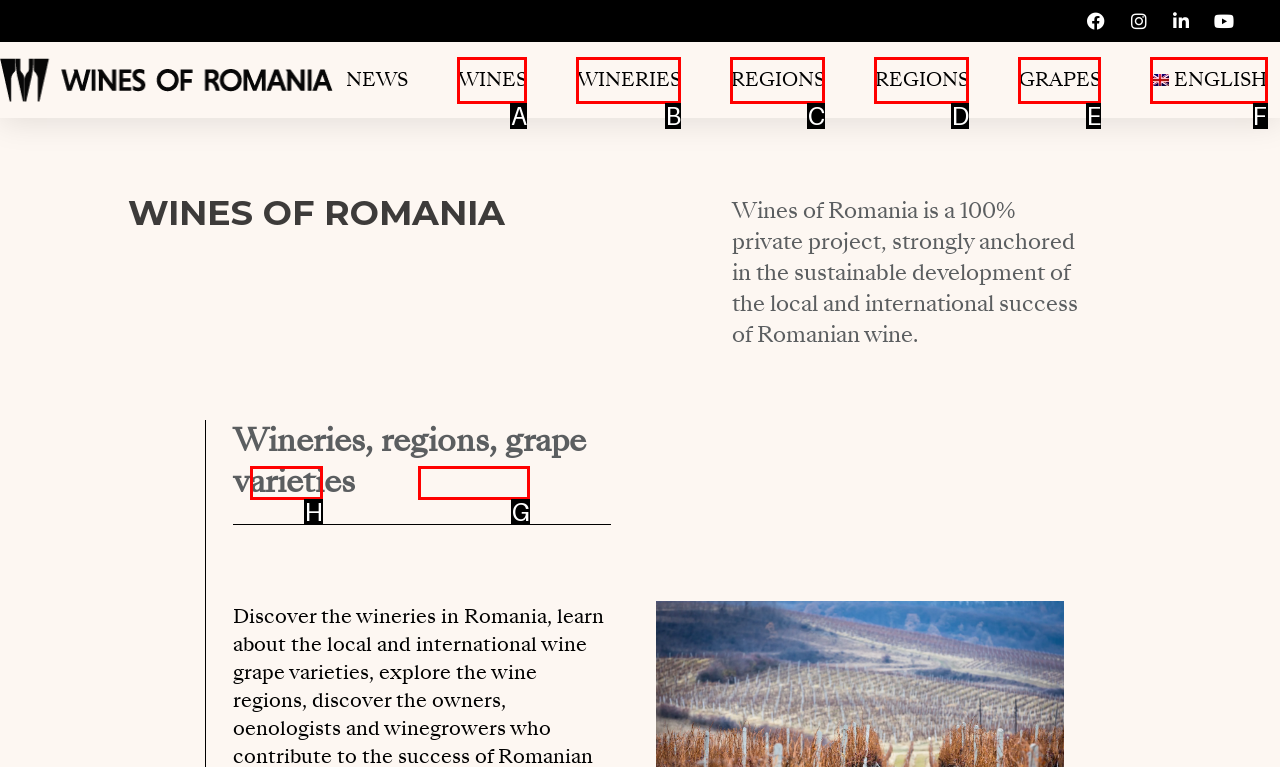Based on the task: Explore the JIDVEI winery, which UI element should be clicked? Answer with the letter that corresponds to the correct option from the choices given.

H